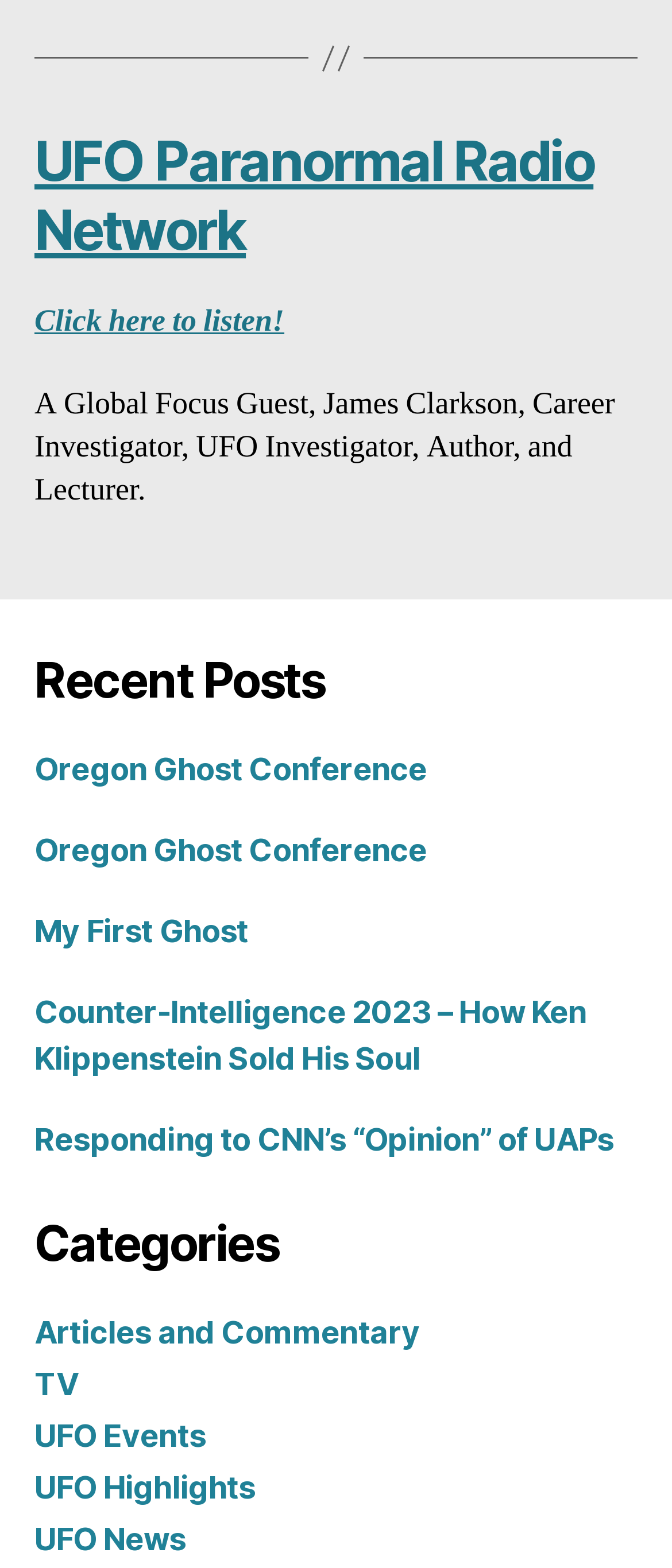Please locate the bounding box coordinates of the region I need to click to follow this instruction: "Explore articles and commentary".

[0.051, 0.838, 0.625, 0.861]